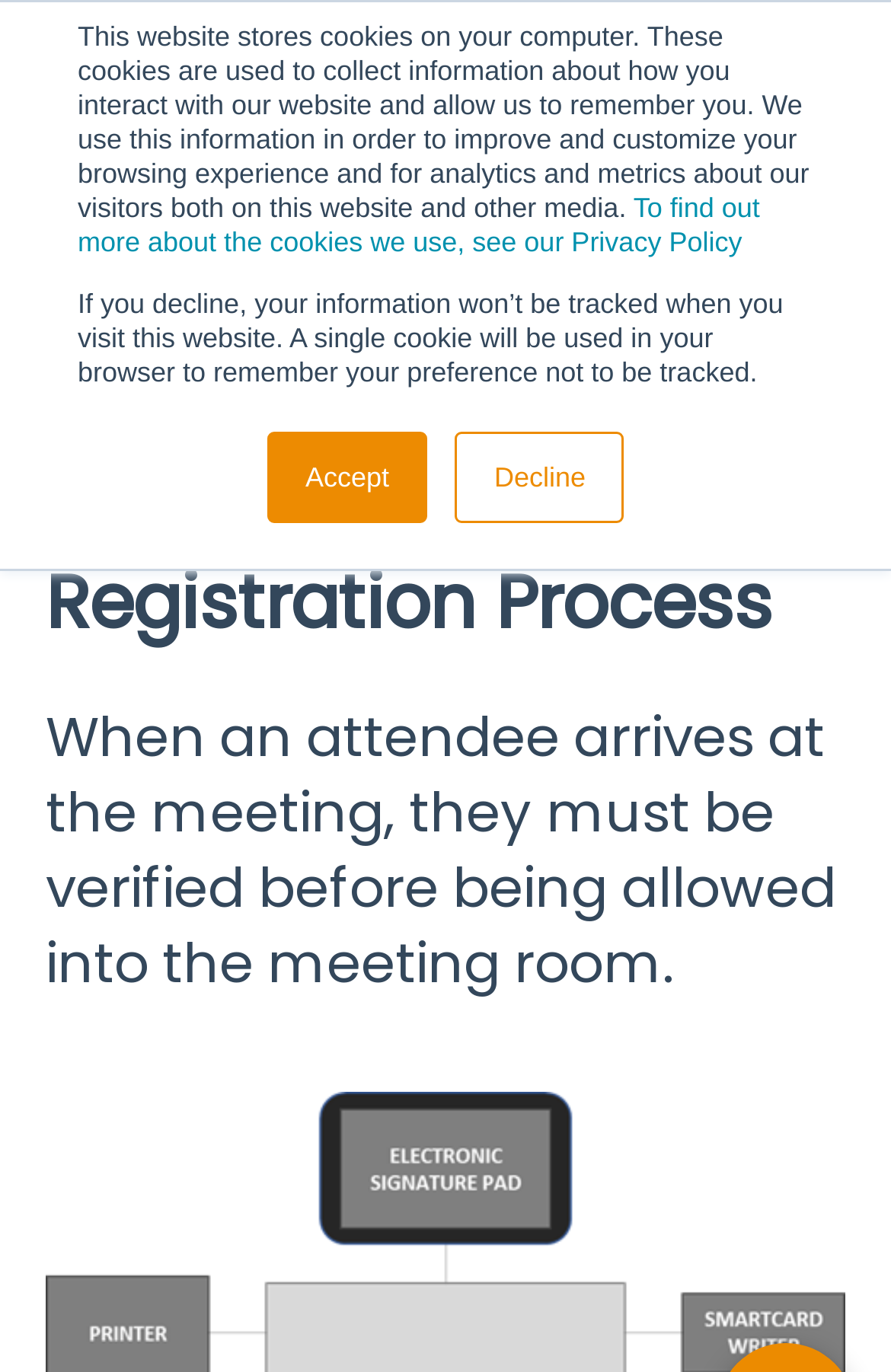Find the bounding box coordinates for the area you need to click to carry out the instruction: "Open the navigation menu". The coordinates should be four float numbers between 0 and 1, indicated as [left, top, right, bottom].

None